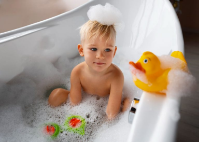What is the atmosphere of the scene?
Using the information from the image, answer the question thoroughly.

As I analyze the image, I sense a serene and cheerful atmosphere, which is created by the combination of the fluffy bubbles, vibrant toys, and the child's joyful expression, all of which convey a sense of happiness and innocence.